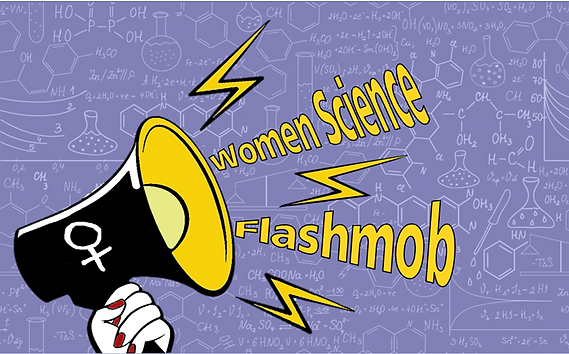What is the theme of the background pattern?
Please provide a single word or phrase as your answer based on the image.

Scientific symbols and formulas